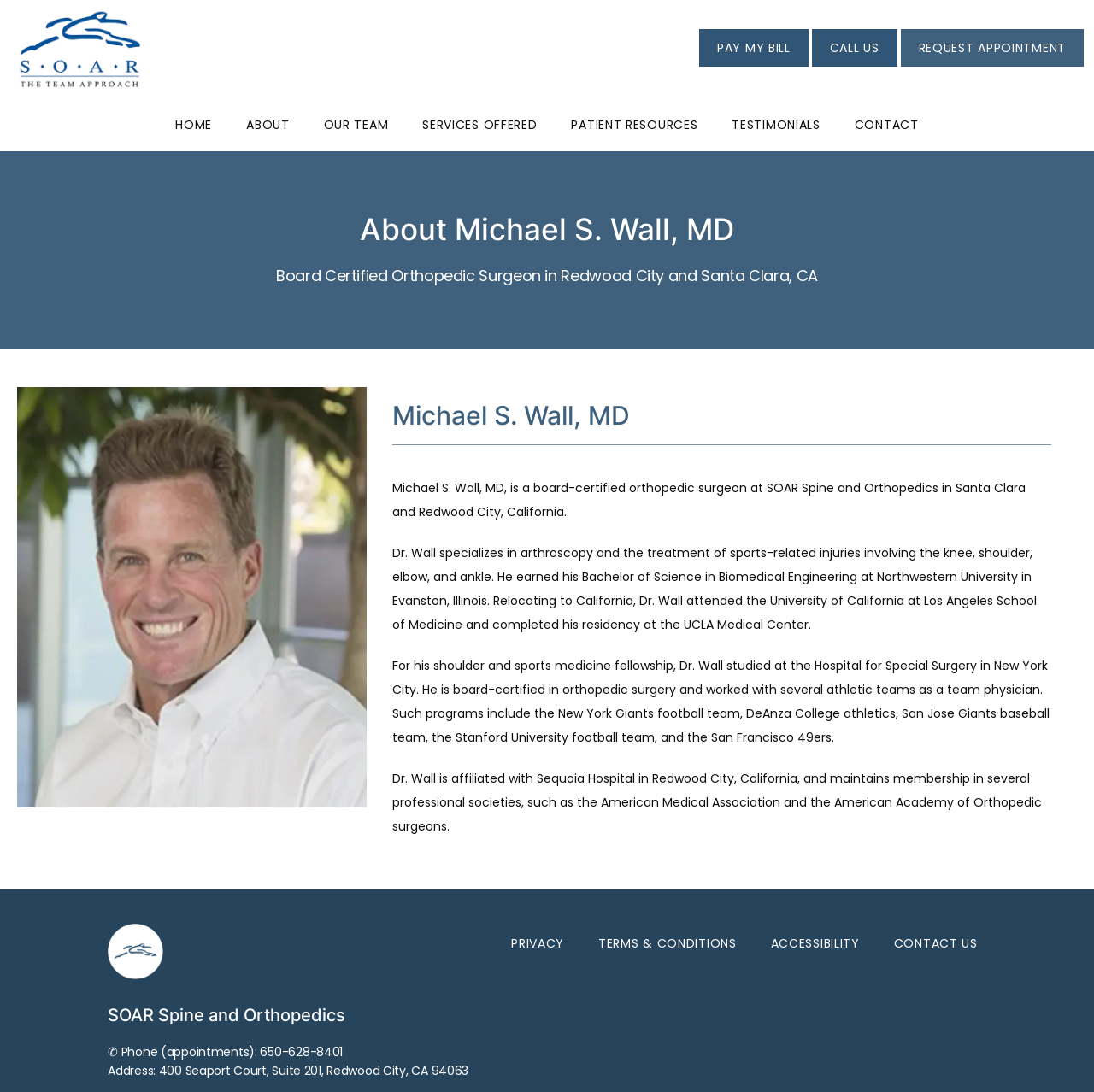Please determine the bounding box coordinates of the clickable area required to carry out the following instruction: "Request an appointment". The coordinates must be four float numbers between 0 and 1, represented as [left, top, right, bottom].

[0.822, 0.025, 0.992, 0.065]